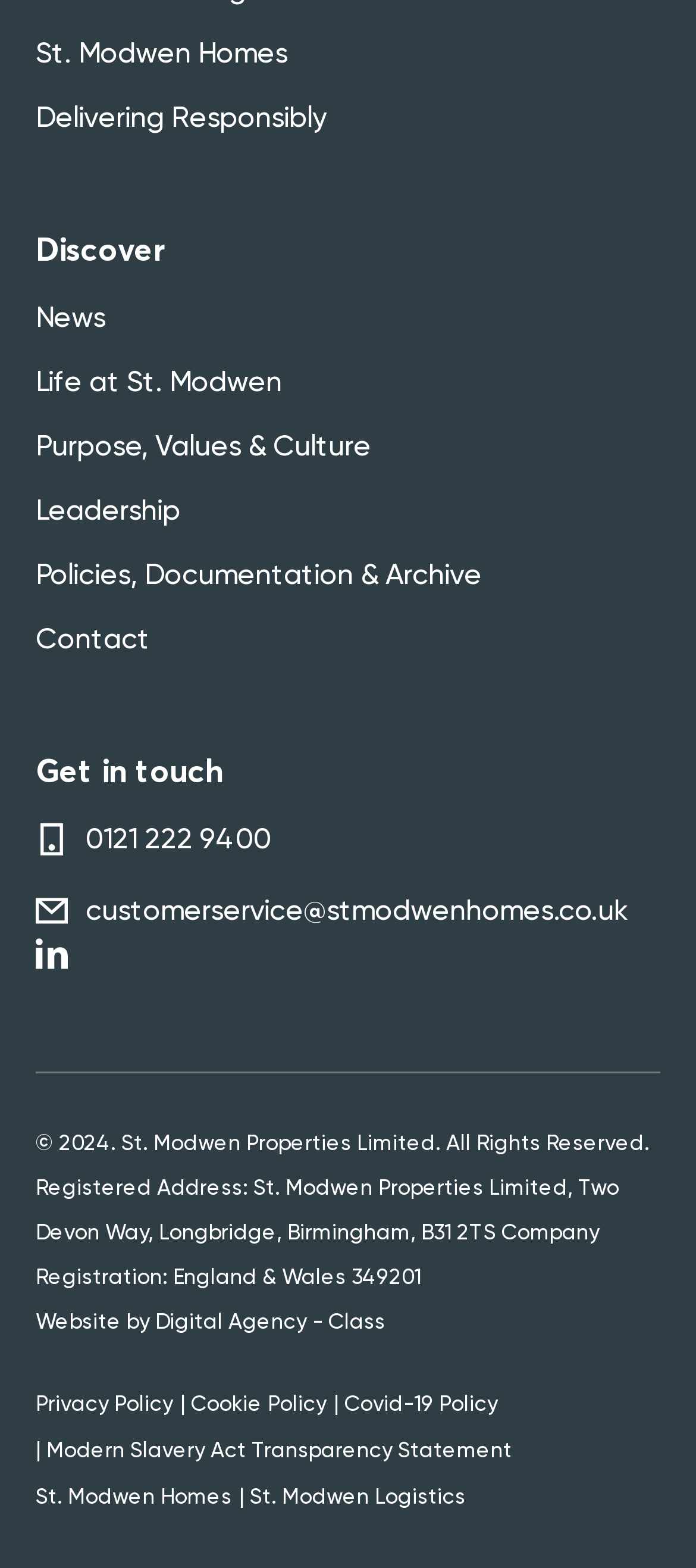Provide a brief response in the form of a single word or phrase:
How many social media links are present?

3